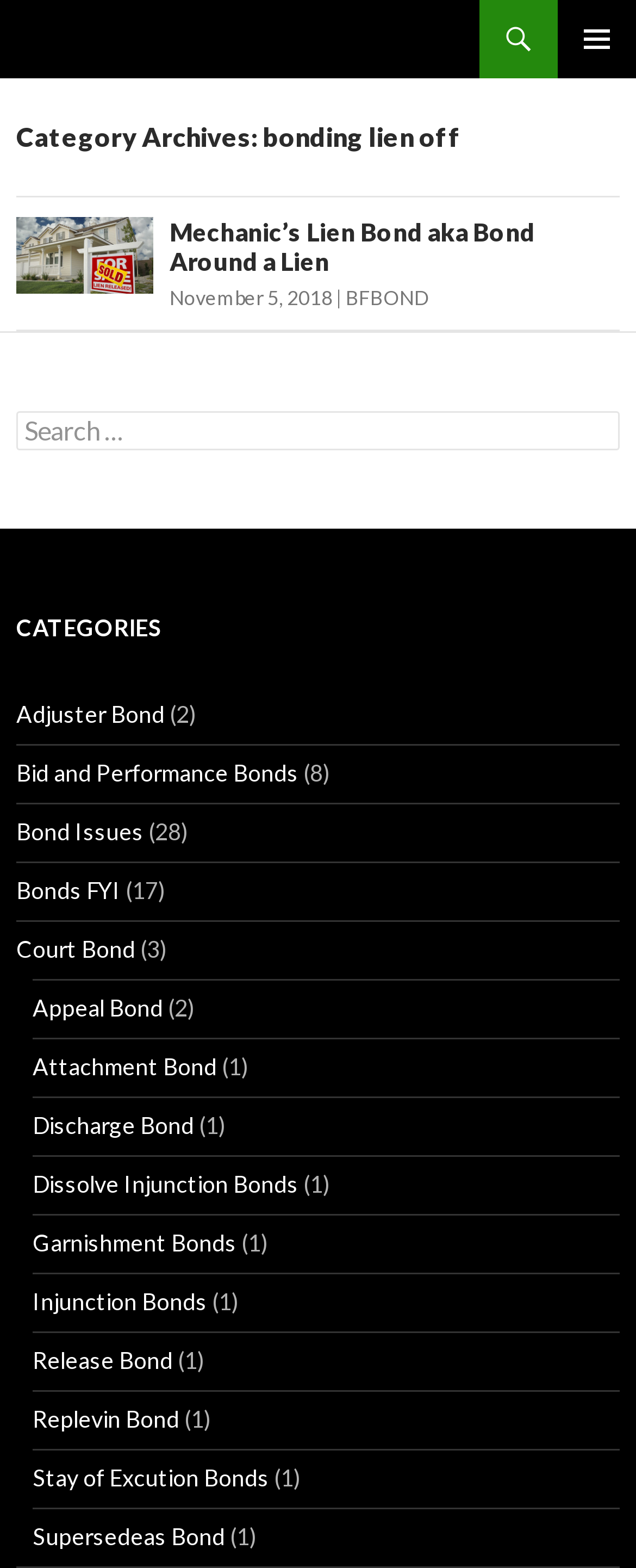Determine the bounding box coordinates for the clickable element required to fulfill the instruction: "View CATEGORIES". Provide the coordinates as four float numbers between 0 and 1, i.e., [left, top, right, bottom].

[0.026, 0.388, 0.974, 0.413]